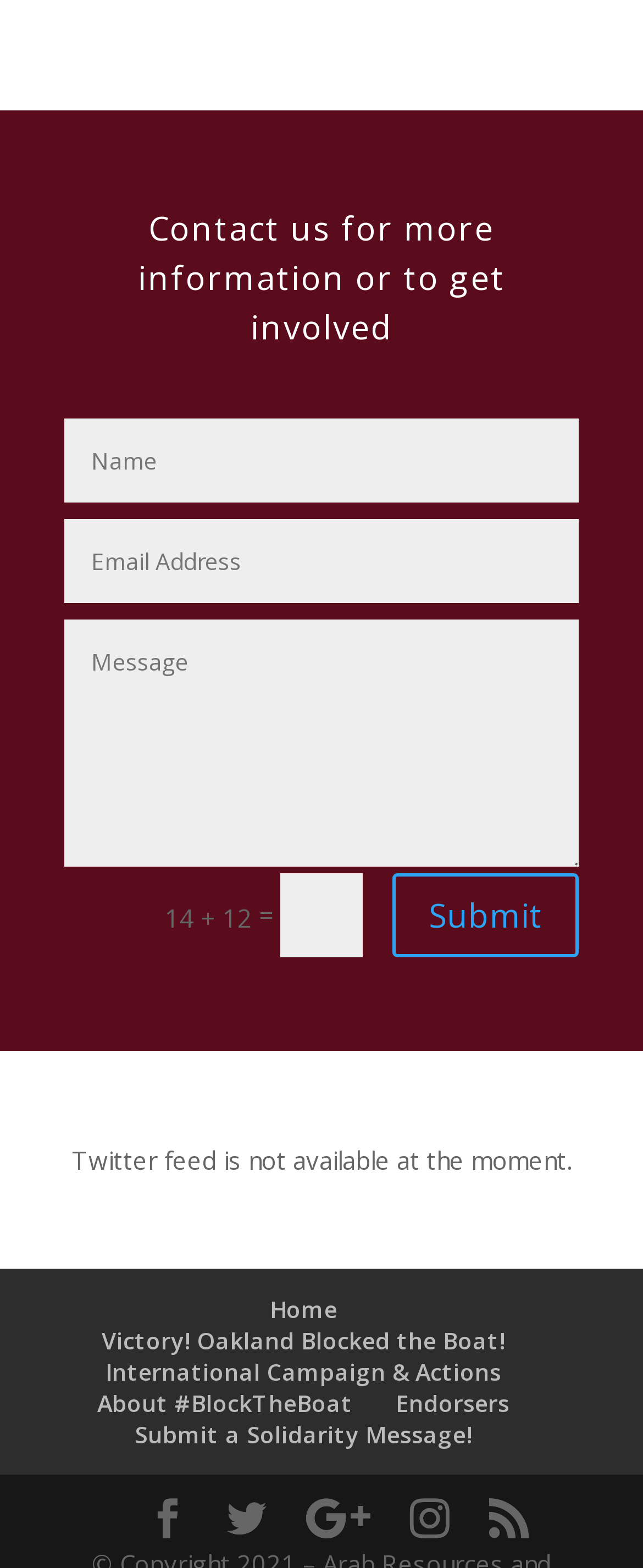Respond to the following question using a concise word or phrase: 
How many textboxes are available?

4